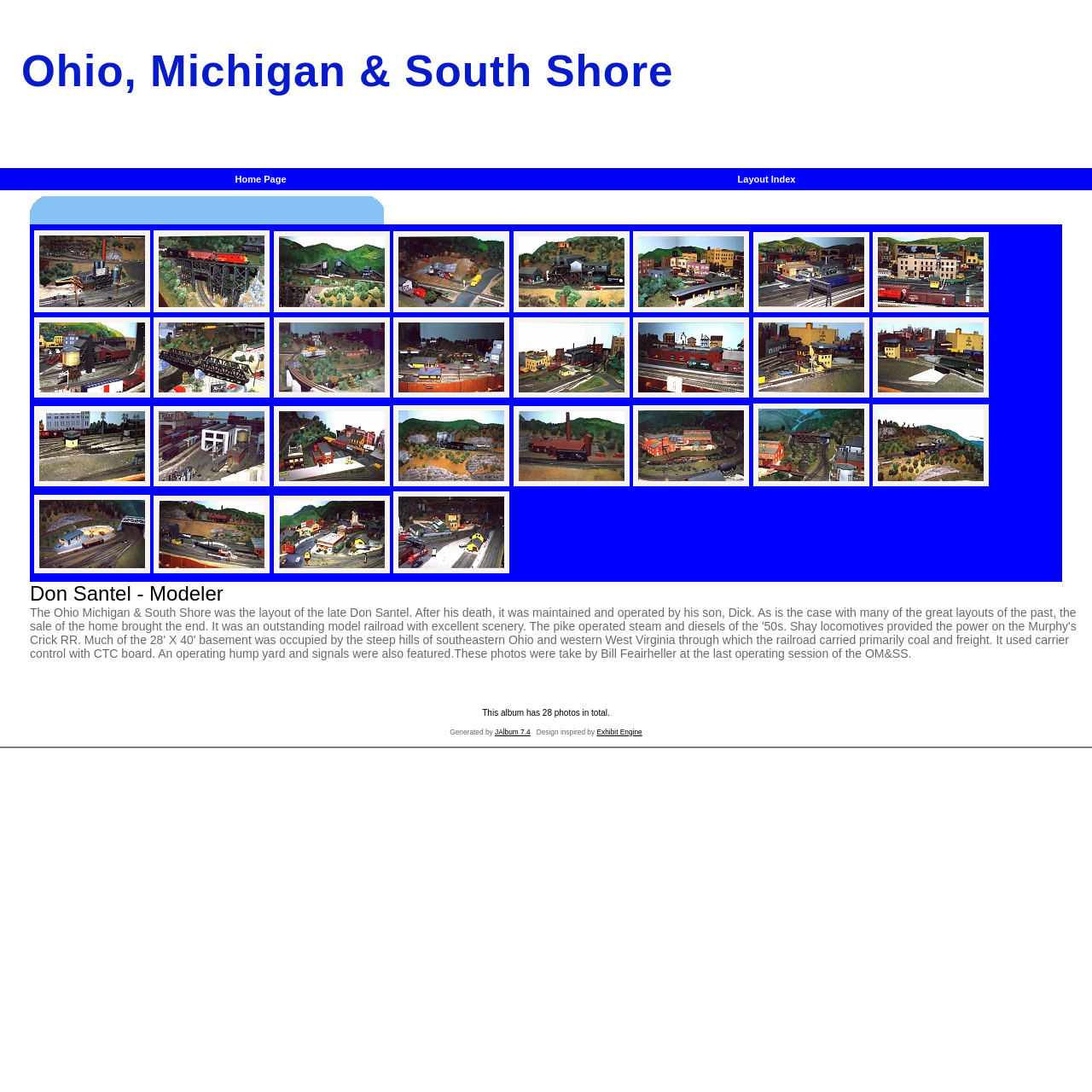What is the name of the railway?
Please elaborate on the answer to the question with detailed information.

The heading at the top of the webpage indicates that the railway being referred to is the Ohio, Michigan & South Shore railway.